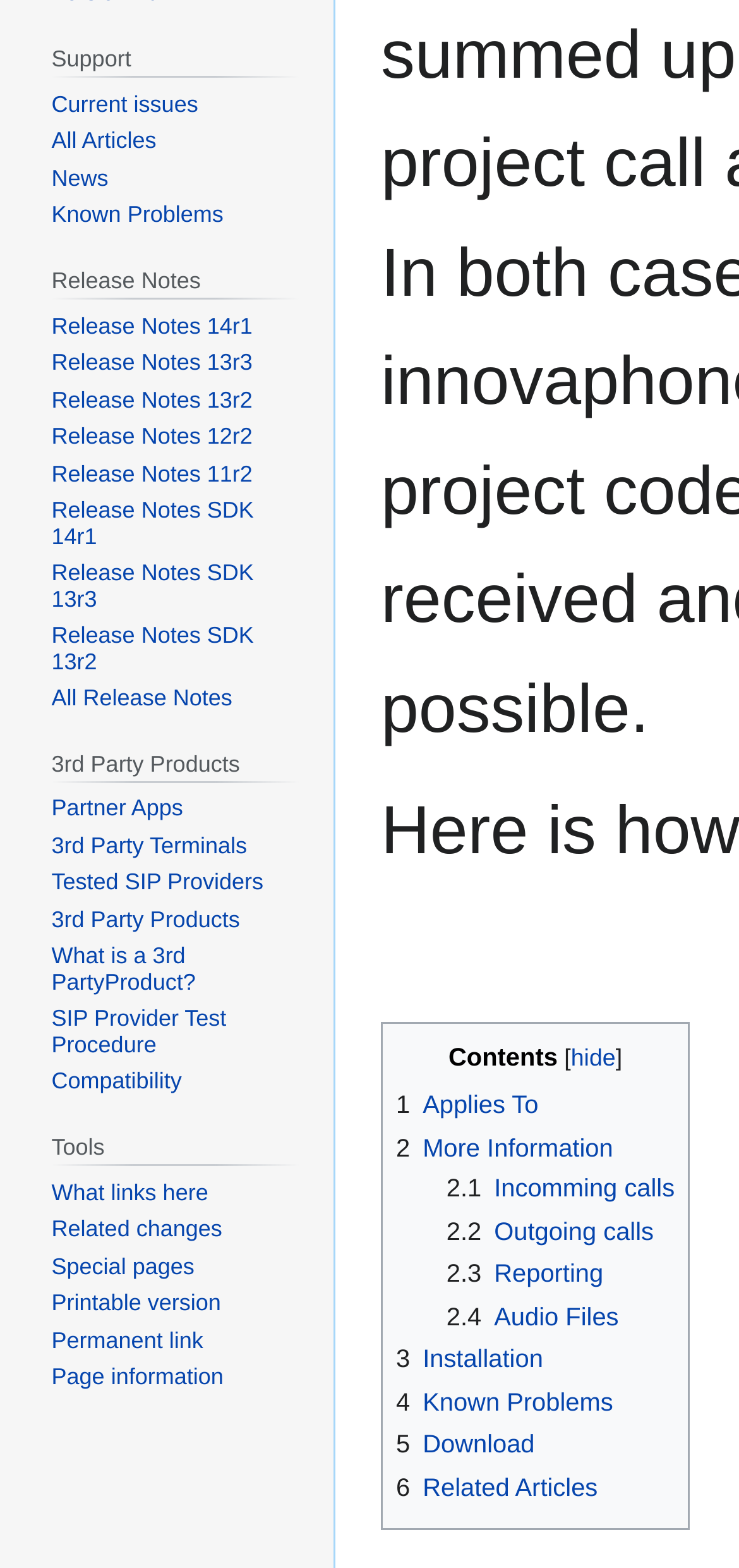What is the first link under 'Release Notes'? Look at the image and give a one-word or short phrase answer.

Release Notes 14r1